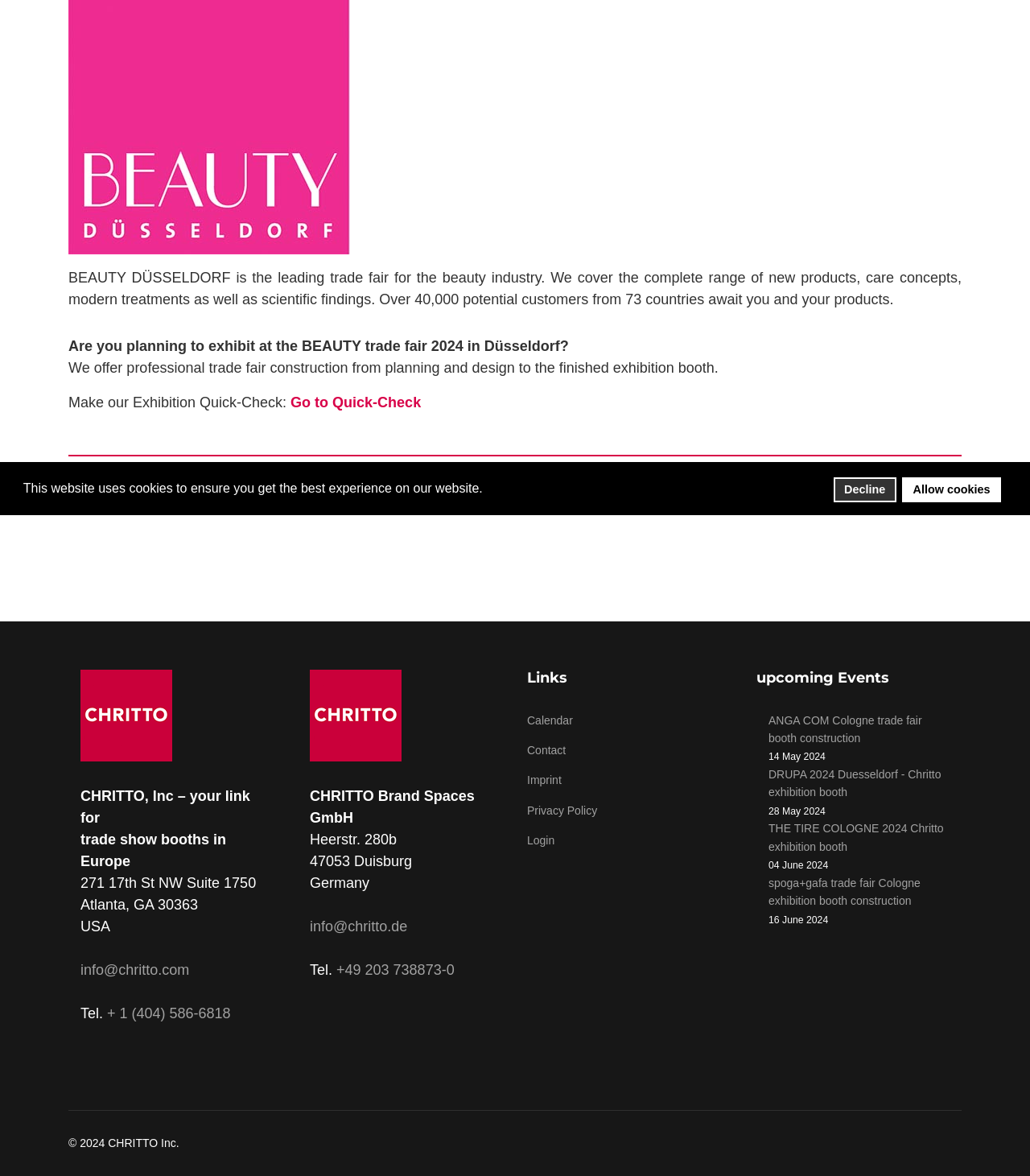Bounding box coordinates are specified in the format (top-left x, top-left y, bottom-right x, bottom-right y). All values are floating point numbers bounded between 0 and 1. Please provide the bounding box coordinate of the region this sentence describes: Calendar

[0.512, 0.605, 0.711, 0.62]